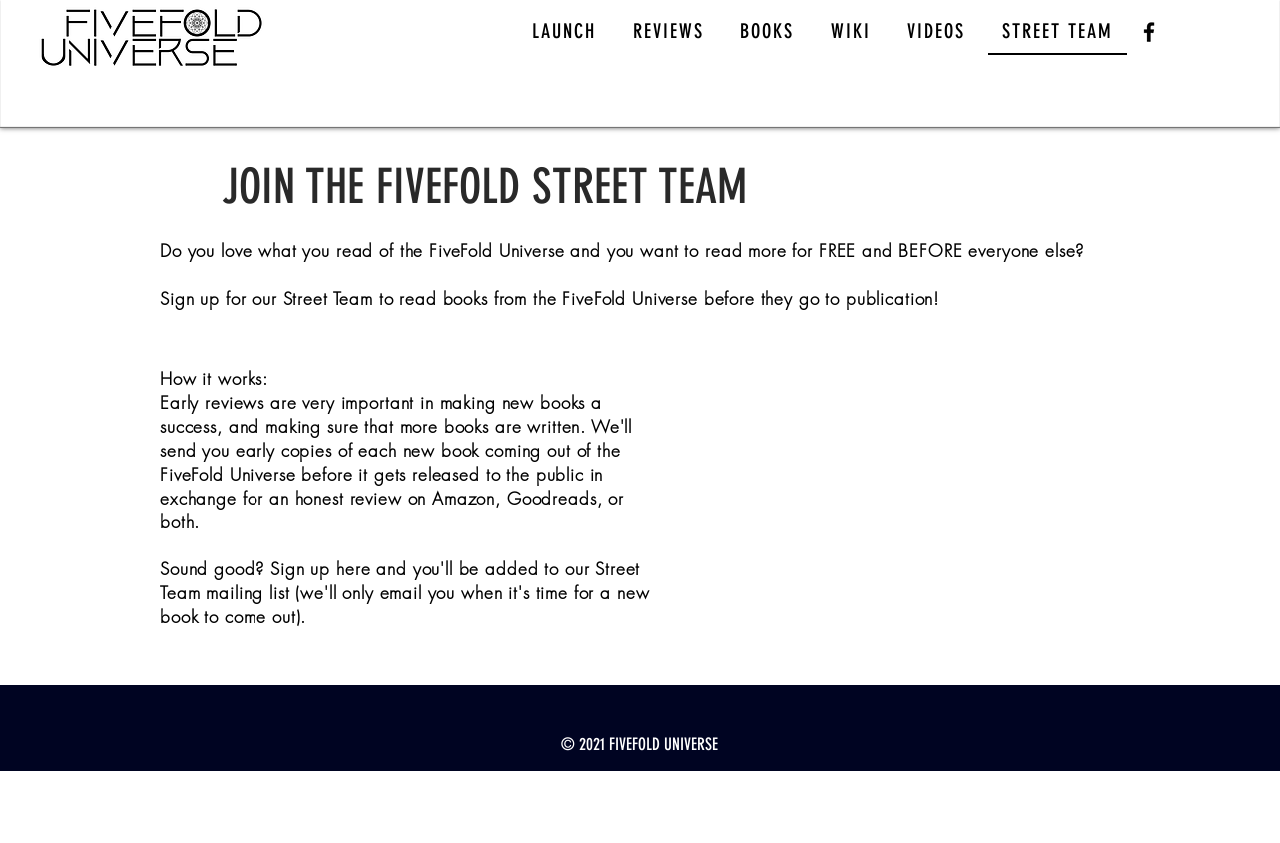Create a detailed description of the webpage's content and layout.

The webpage is titled "STREET TEAM | FiveFold Universe" and features a prominent logo of FiveFold Universe at the top left corner. Below the logo, there is a navigation menu with six links: "LAUNCH", "REVIEWS", "BOOKS", "WIKI", "VIDEOS", and "STREET TEAM", which are aligned horizontally across the top of the page.

To the right of the navigation menu, there is a social media link to Facebook, represented by an icon. The main content of the page is divided into sections. The first section has a heading that reads "JOIN THE FIVEFOLD STREET TEAM" and is followed by a paragraph of text that invites readers to sign up for the Street Team to access books from the FiveFold Universe before they are published.

Below this section, there is another paragraph that explains how the Street Team works. Further down, there is an embedded content section, which takes up a significant portion of the page. At the very bottom of the page, there is a copyright notice that reads "© 2021 FIVEFOLD UNIVERSE".